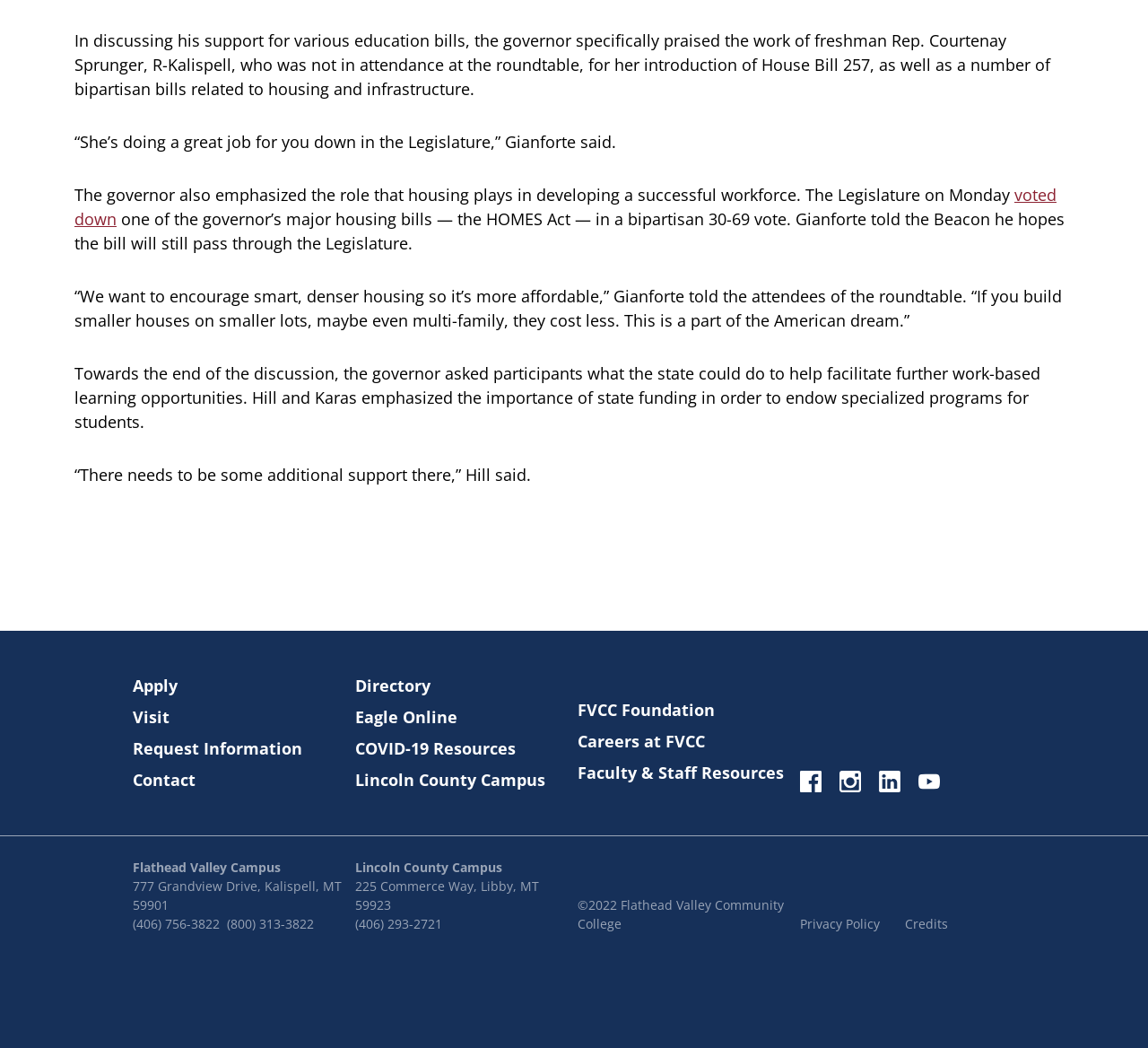What social media platforms are linked on the webpage?
Please provide a comprehensive answer based on the visual information in the image.

The webpage has links to four social media platforms, which are facebook, instagram, linkedin, and youtube, located at the bottom of the webpage.